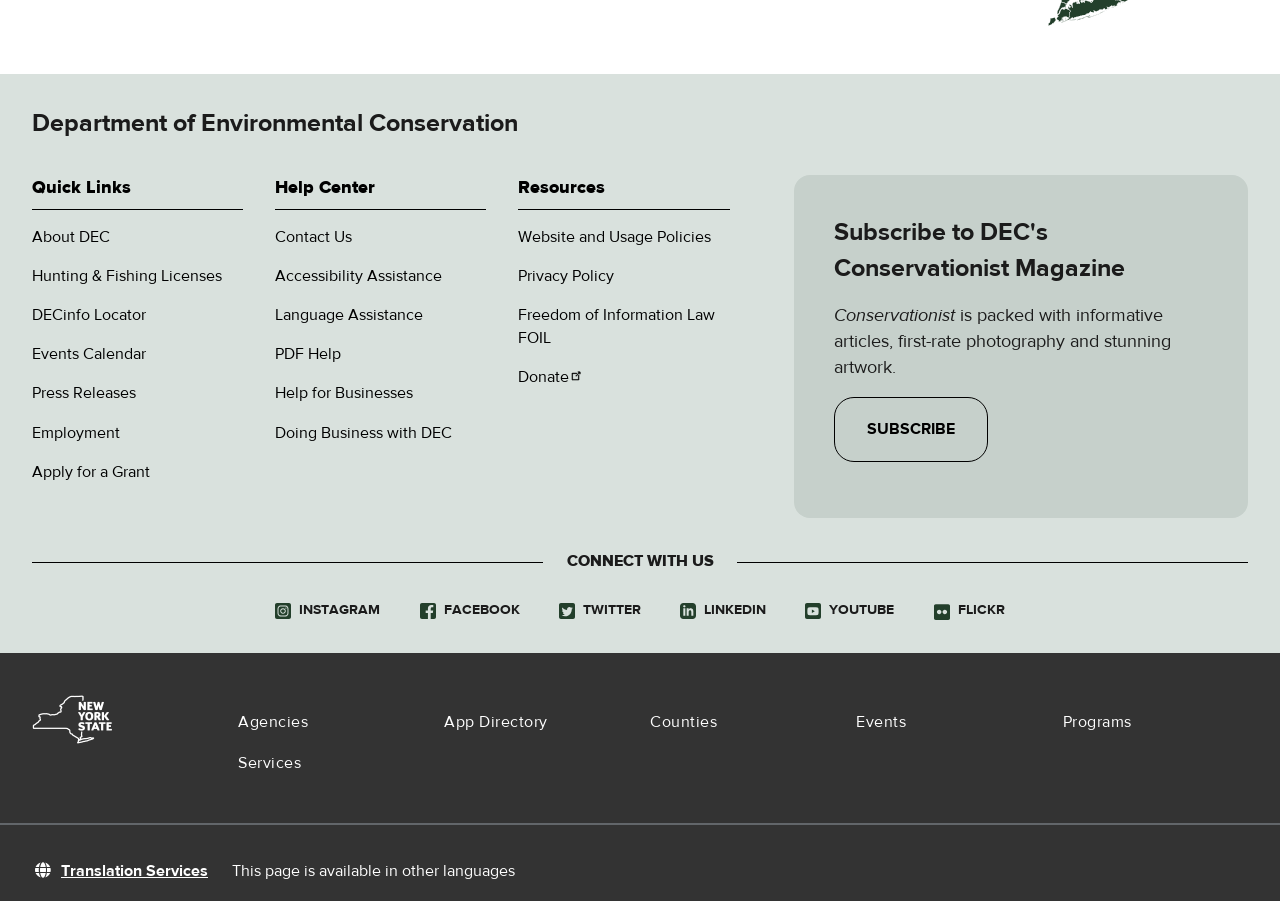Please specify the bounding box coordinates of the clickable region necessary for completing the following instruction: "Subscribe to DEC's Conservationist Magazine". The coordinates must consist of four float numbers between 0 and 1, i.e., [left, top, right, bottom].

[0.651, 0.441, 0.772, 0.513]